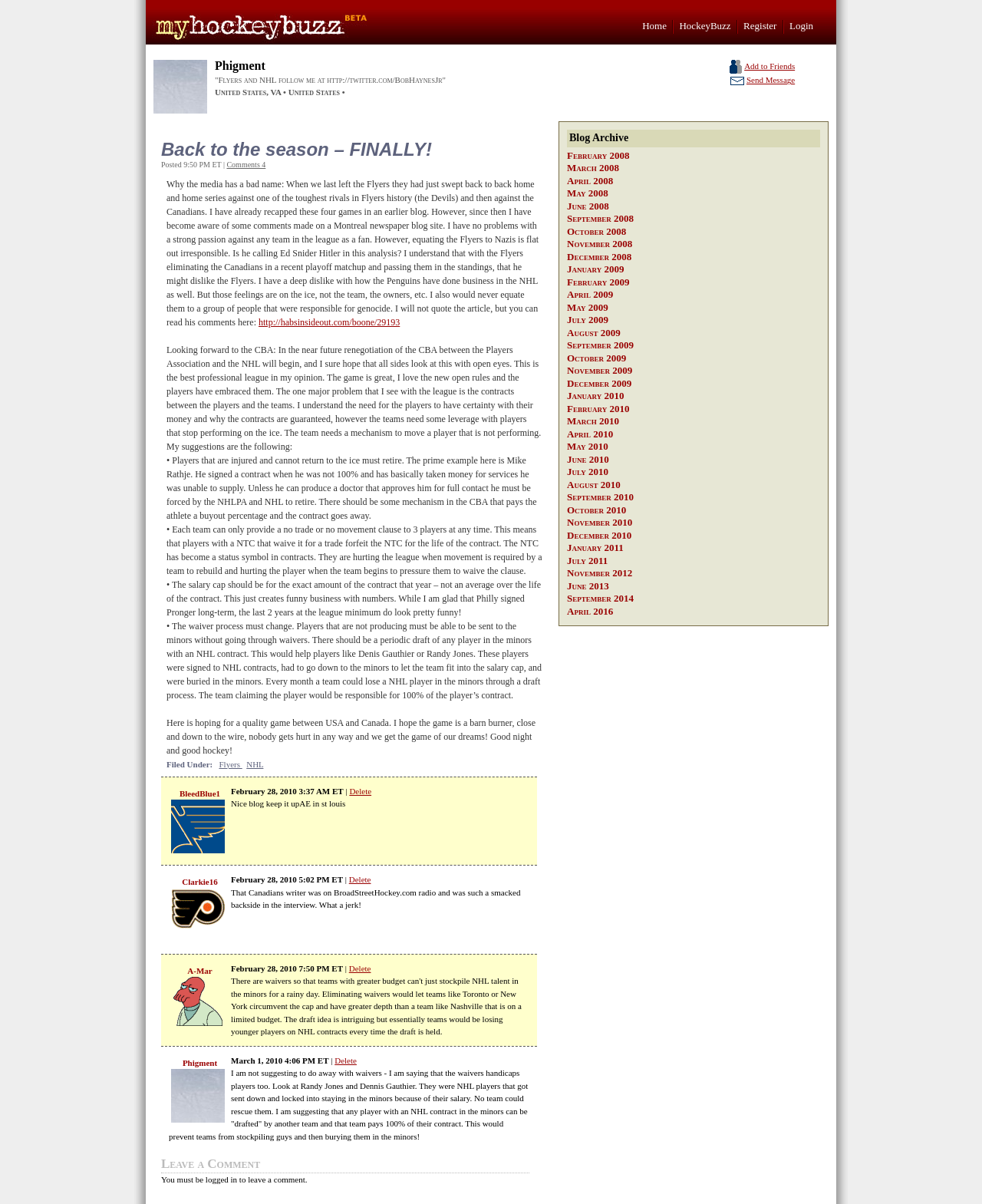Explain the contents of the webpage comprehensively.

The webpage is a blog titled "My HockeyBuzz" with a focus on hockey news and opinions. At the top, there is a navigation bar with links to "Home", "HockeyBuzz", "Register", and "Login". Below the navigation bar, there is a section with a profile picture and a brief description of the blogger, including their Twitter handle and location.

The main content of the page is a blog post titled "Back to the season – FINALLY!" with a heading and a brief summary. The post discusses the blogger's opinions on the NHL and the Flyers, including their thoughts on the media's portrayal of the team and the upcoming Collective Bargaining Agreement (CBA) negotiations. The post also includes links to other articles and websites.

Below the main post, there are four comments from other users, each with a timestamp and a link to delete the comment. The comments are from users with usernames such as "Clarkie16" and "A-Mar", and they discuss the blog post and offer their own opinions on the topics.

To the right of the main content, there is a sidebar with a section titled "Blog Archive" that lists links to previous blog posts by month, from February 2008 to September 2009. There is also a section with links to add the blog to friends, send a message, and other social media options.

At the bottom of the page, there is a section with a heading "Leave a Comment" and a message indicating that users must be logged in to leave a comment.